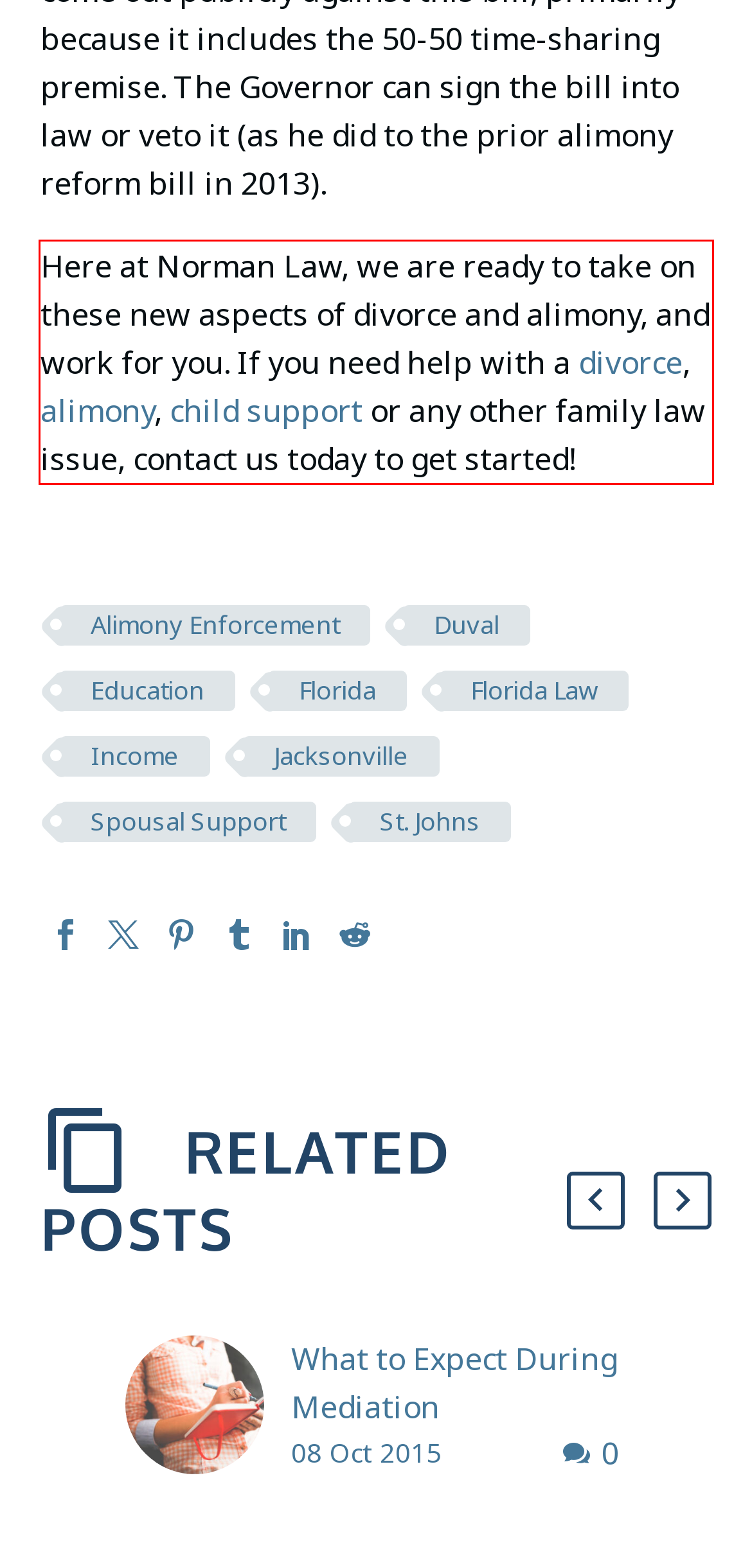Please use OCR to extract the text content from the red bounding box in the provided webpage screenshot.

Here at Norman Law, we are ready to take on these new aspects of divorce and alimony, and work for you. If you need help with a divorce, alimony, child support or any other family law issue, contact us today to get started!